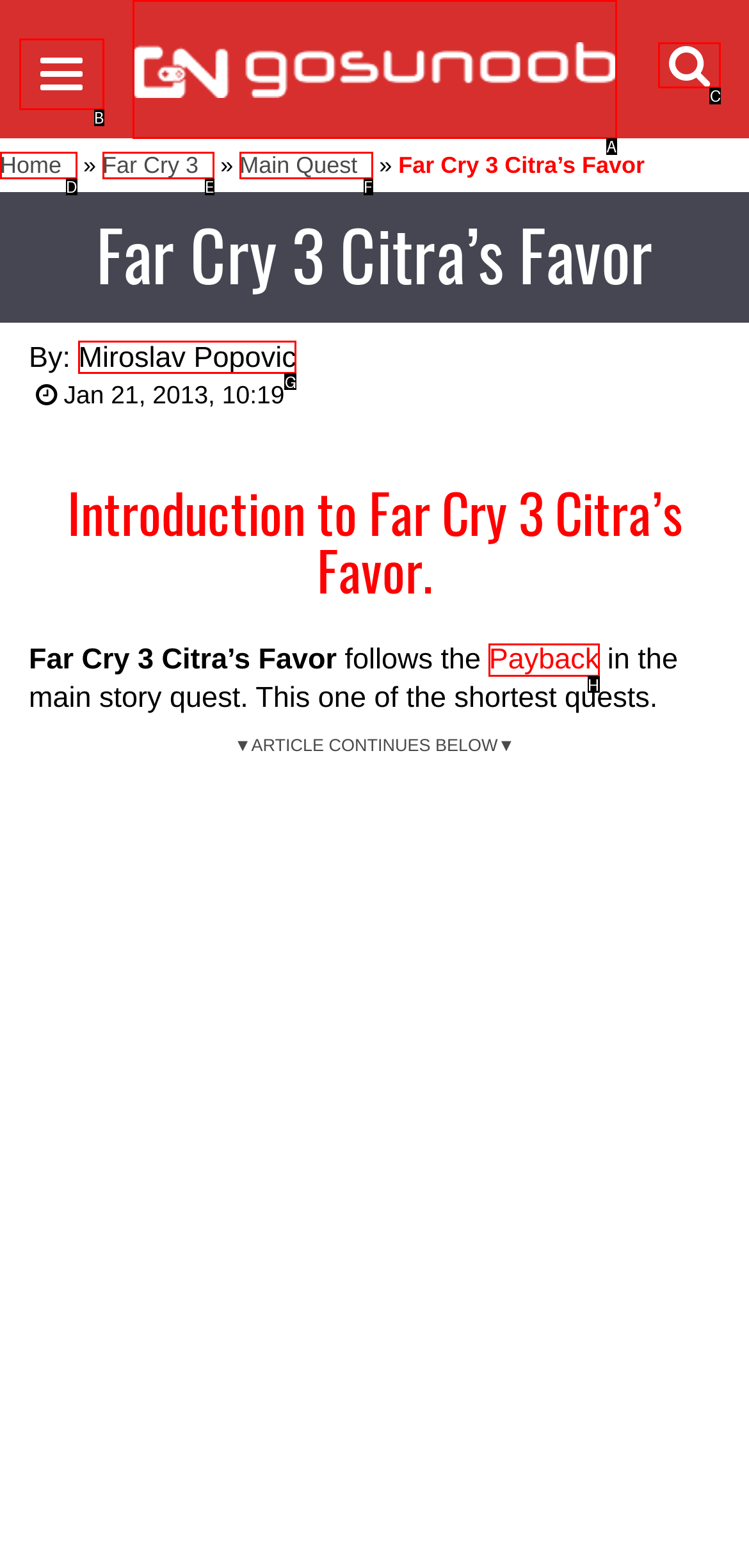Decide which letter you need to select to fulfill the task: search on the website
Answer with the letter that matches the correct option directly.

C